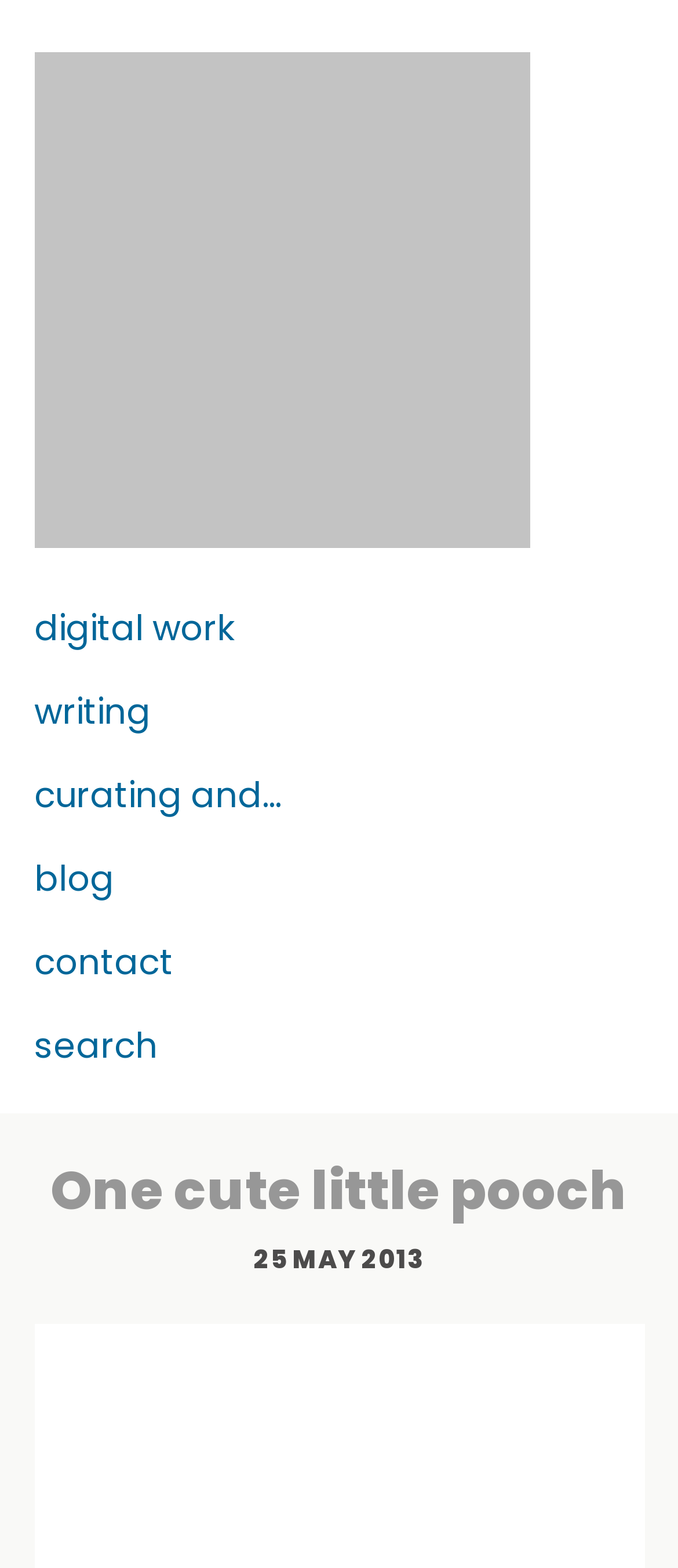Find the main header of the webpage and produce its text content.

One cute little pooch